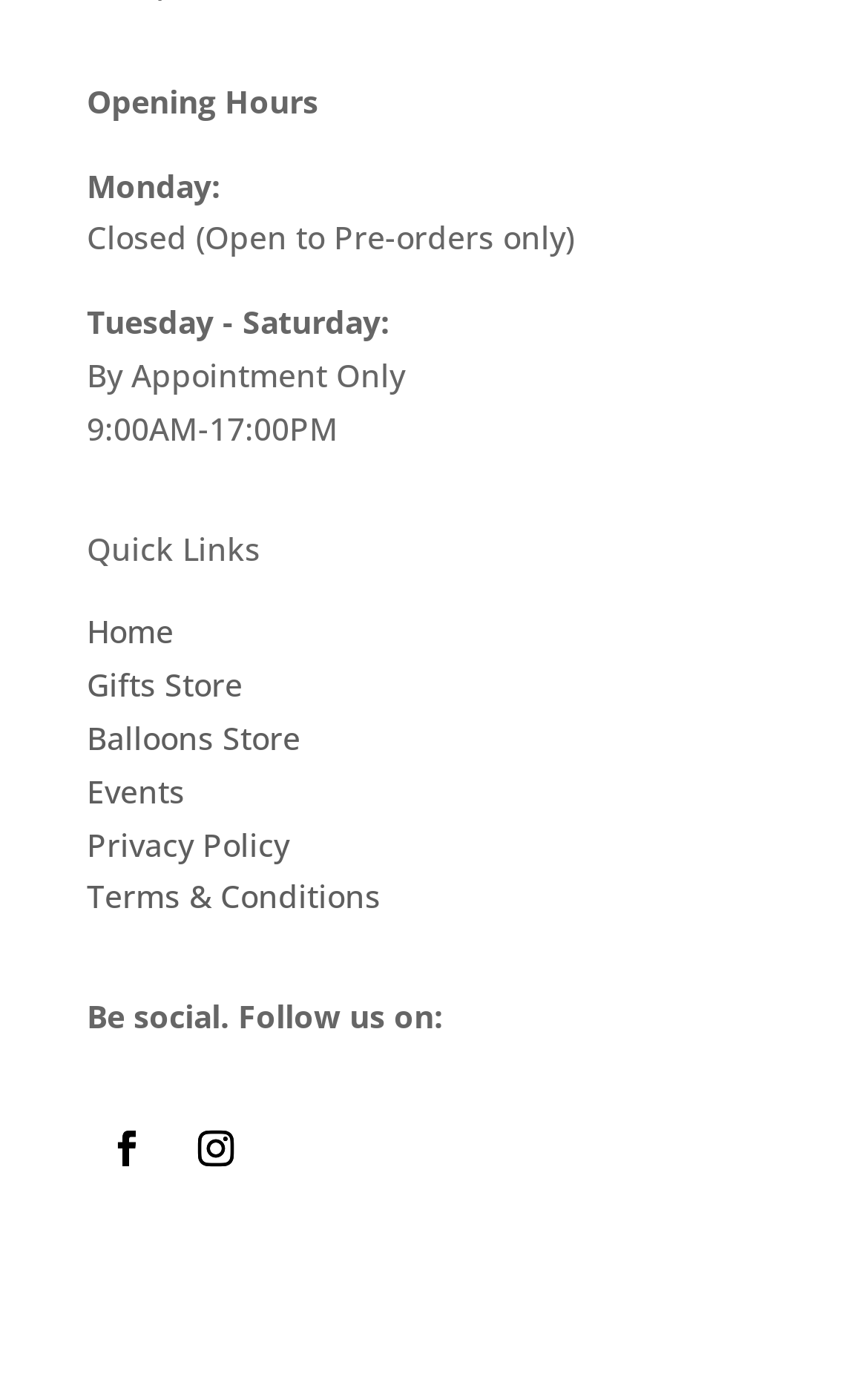Please specify the bounding box coordinates of the area that should be clicked to accomplish the following instruction: "Follow on Instagram". The coordinates should consist of four float numbers between 0 and 1, i.e., [left, top, right, bottom].

[0.208, 0.798, 0.29, 0.849]